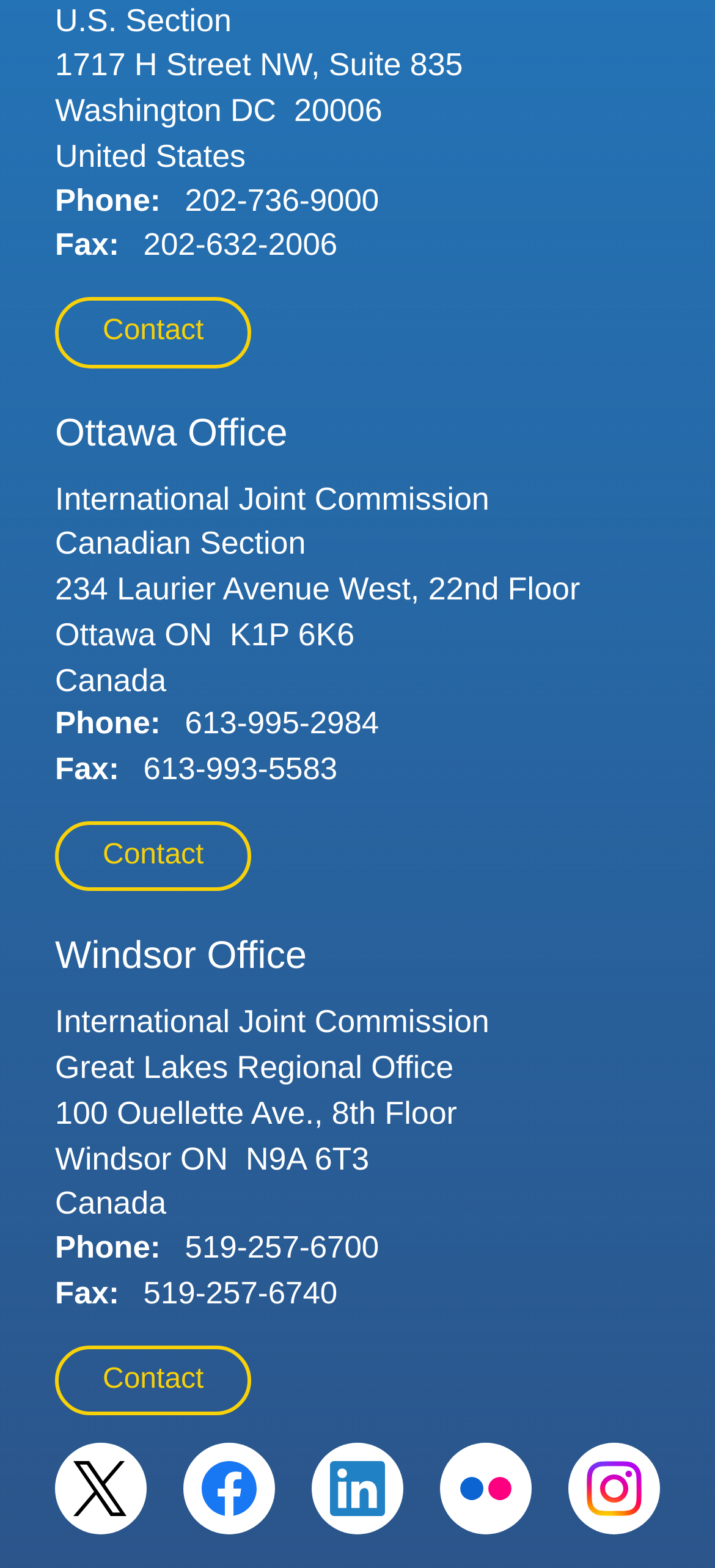Please specify the bounding box coordinates in the format (top-left x, top-left y, bottom-right x, bottom-right y), with values ranging from 0 to 1. Identify the bounding box for the UI component described as follows: Contact

[0.077, 0.524, 0.352, 0.569]